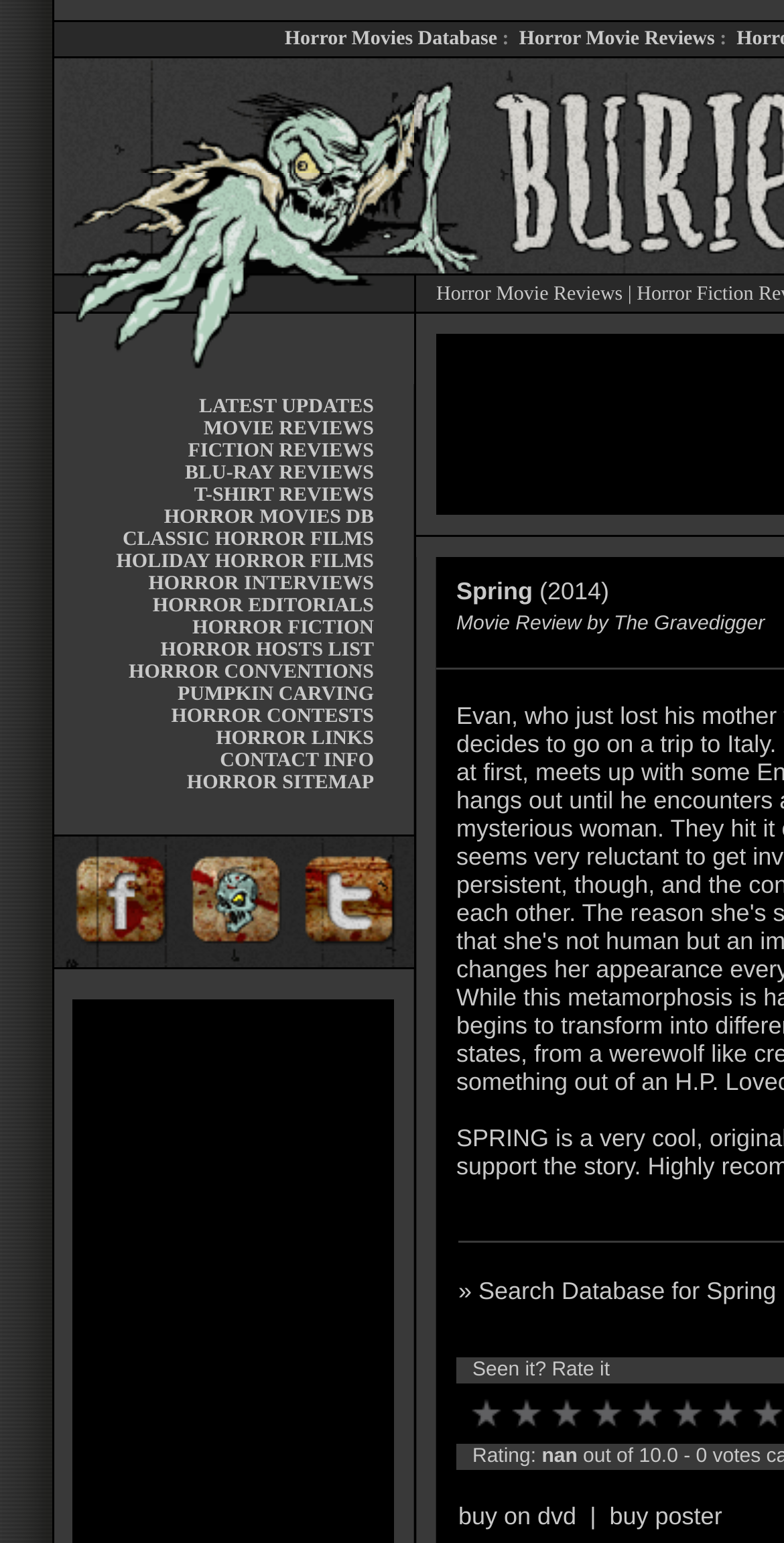Please specify the bounding box coordinates of the element that should be clicked to execute the given instruction: 'View Horror Movie Reviews'. Ensure the coordinates are four float numbers between 0 and 1, expressed as [left, top, right, bottom].

[0.662, 0.018, 0.912, 0.033]